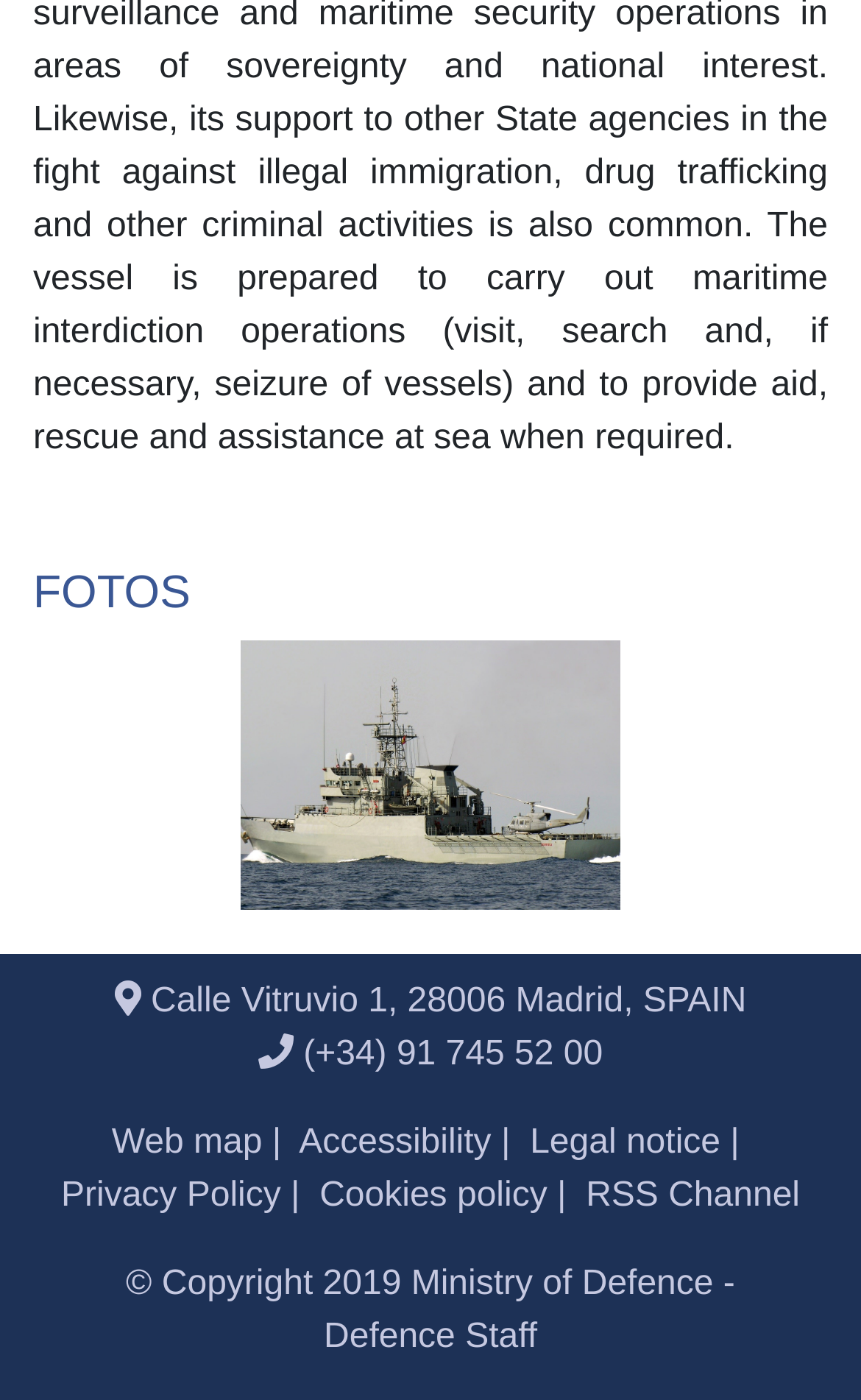What is the name of the staff mentioned at the bottom of the webpage?
Please use the visual content to give a single word or phrase answer.

Defence Staff